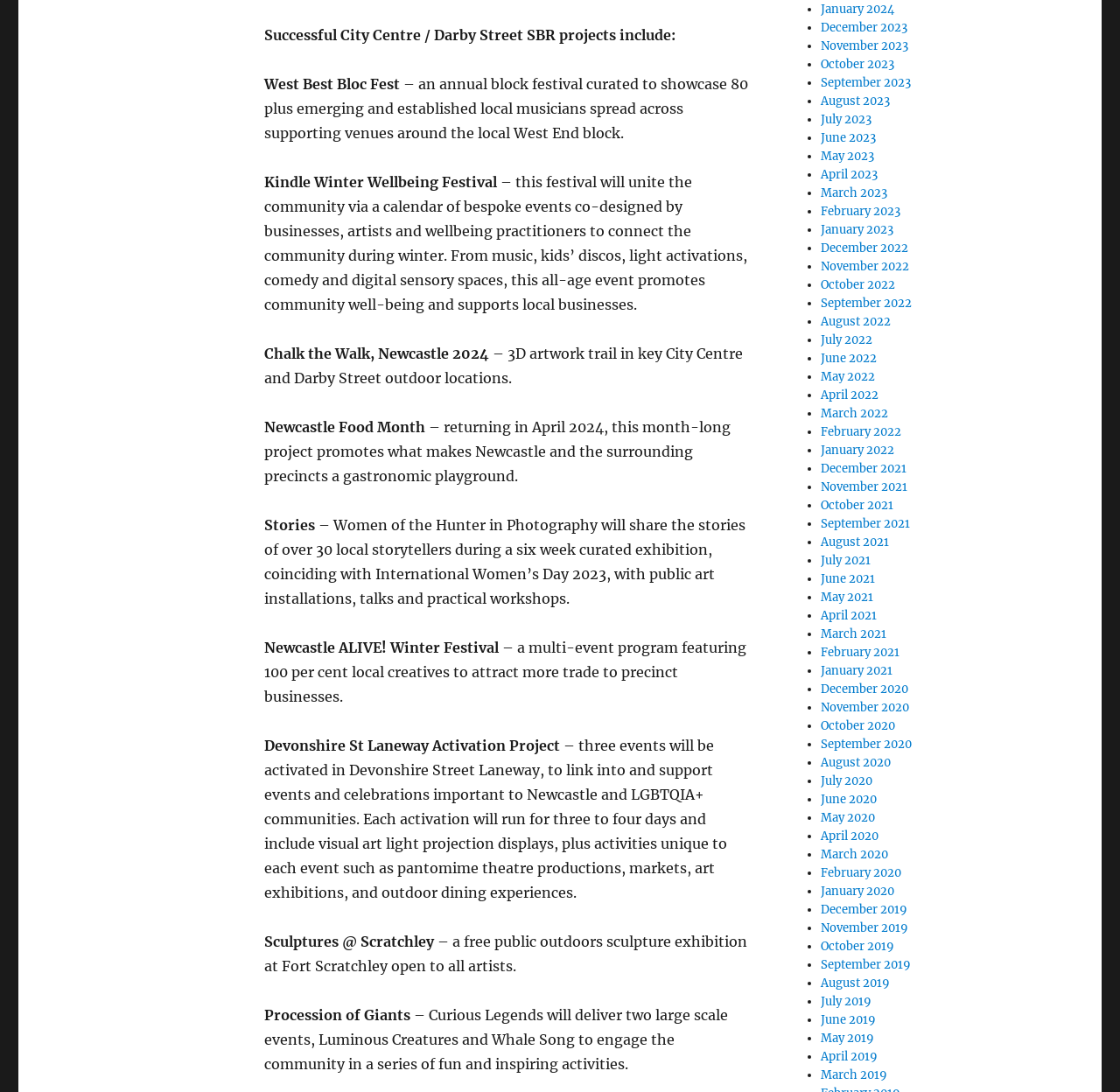Please give a concise answer to this question using a single word or phrase: 
What is West Best Bloc Fest?

block festival